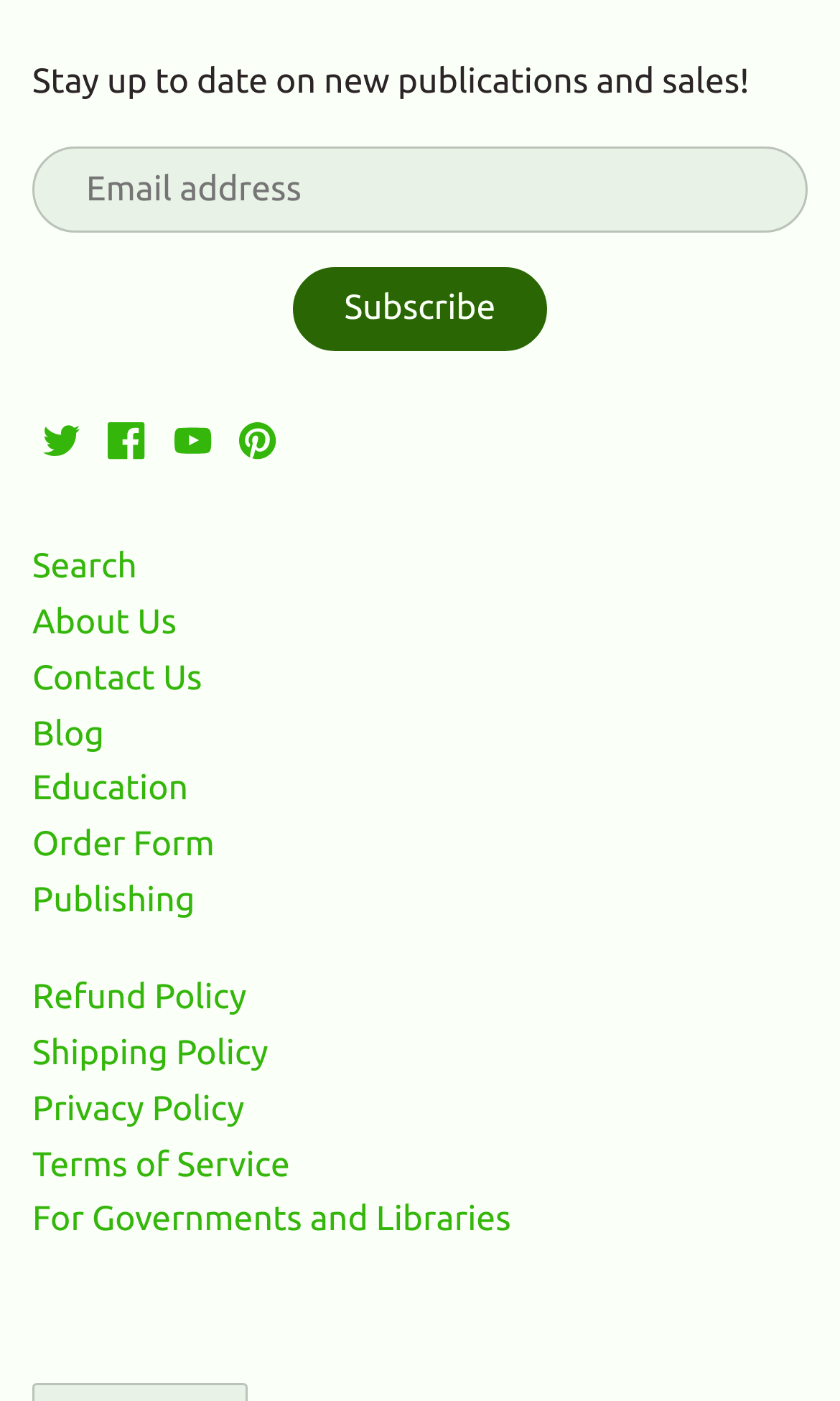Using the element description provided, determine the bounding box coordinates in the format (top-left x, top-left y, bottom-right x, bottom-right y). Ensure that all values are floating point numbers between 0 and 1. Element description: Right

[0.687, 0.64, 0.769, 0.689]